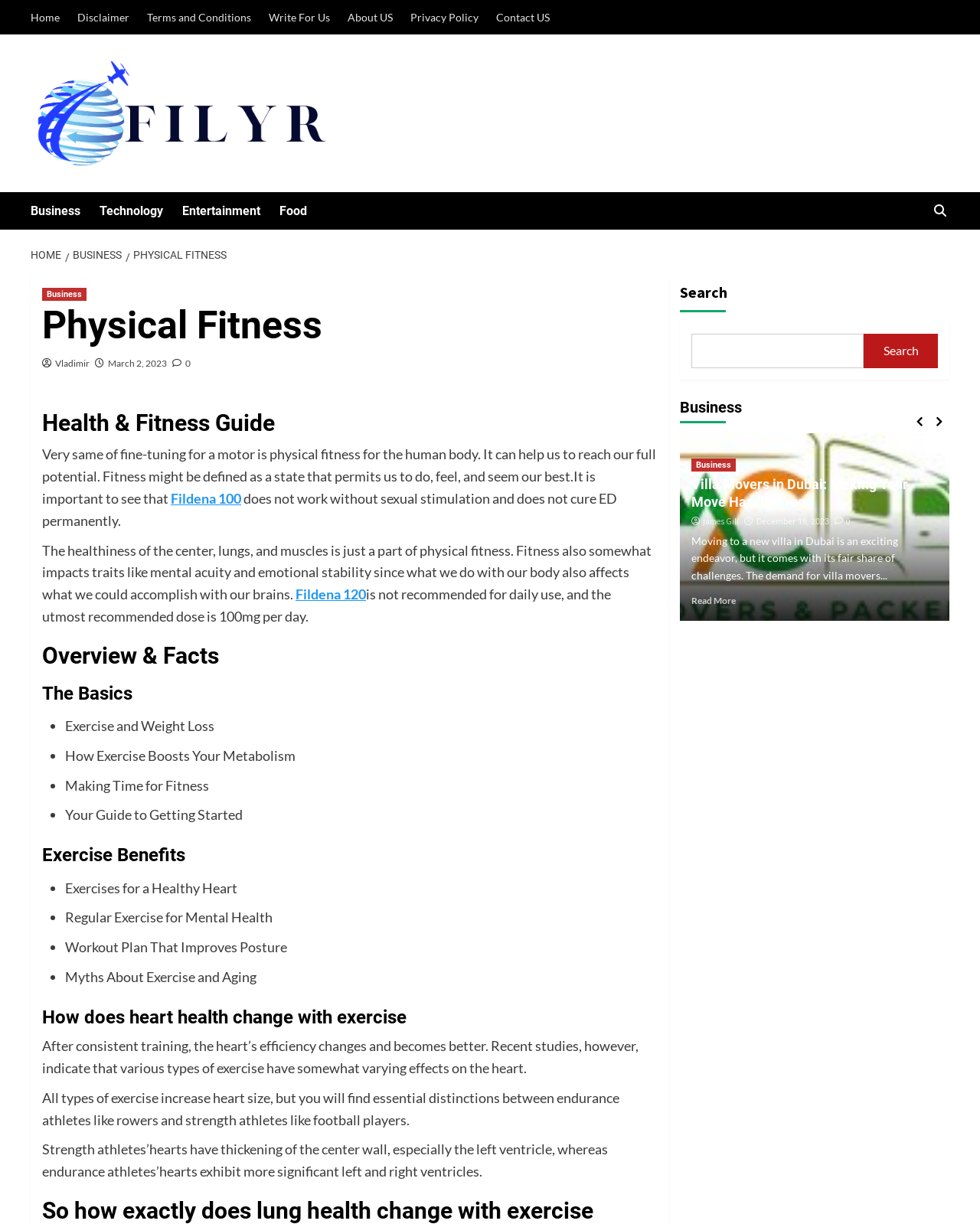Is there a search bar on the webpage?
We need a detailed and exhaustive answer to the question. Please elaborate.

I can see a search bar on the webpage because there is a 'search' element with a 'searchbox' and a 'button' inside it, which indicates that users can input search queries and submit them.